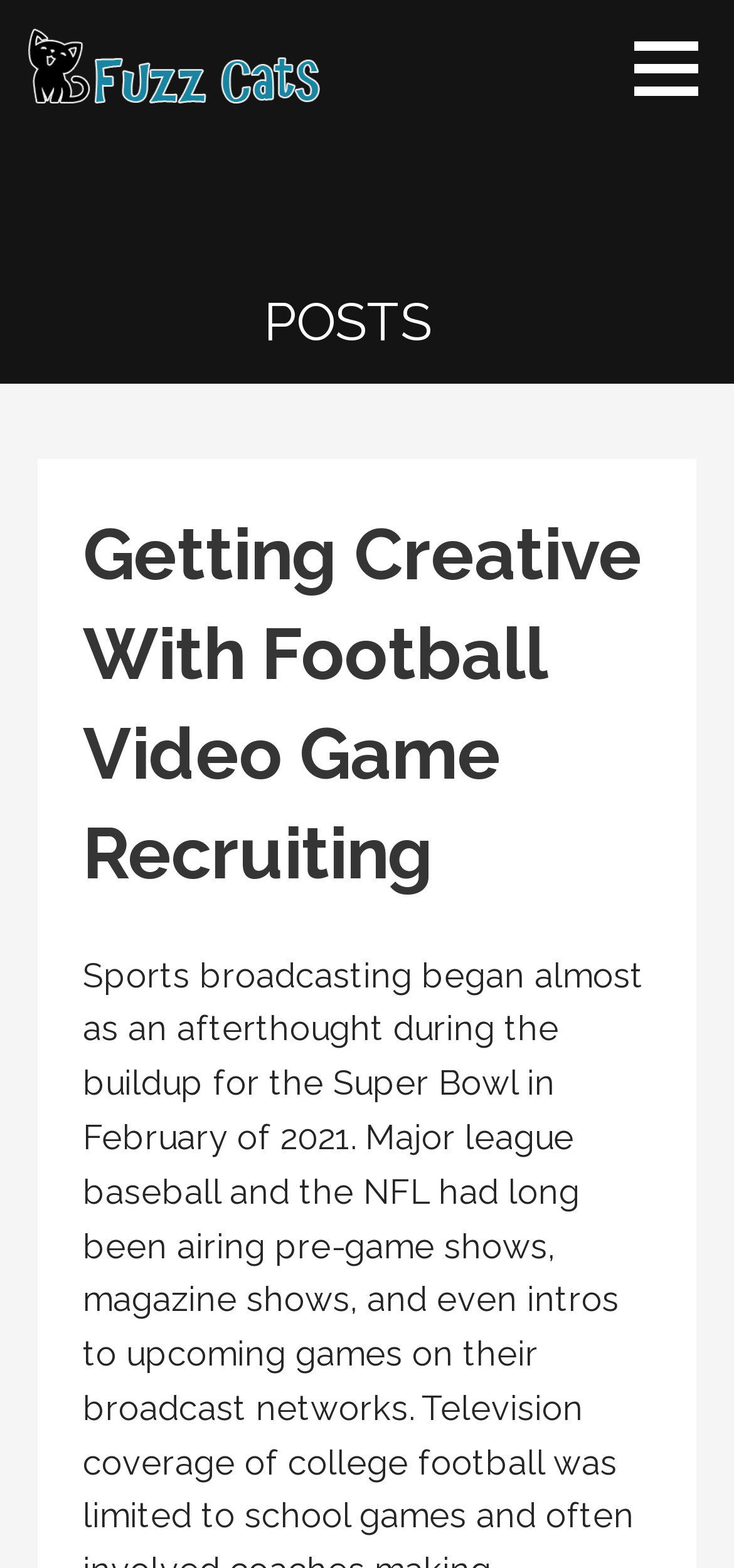Give a one-word or short phrase answer to this question: 
What is the name of the website?

Fuzz Cats